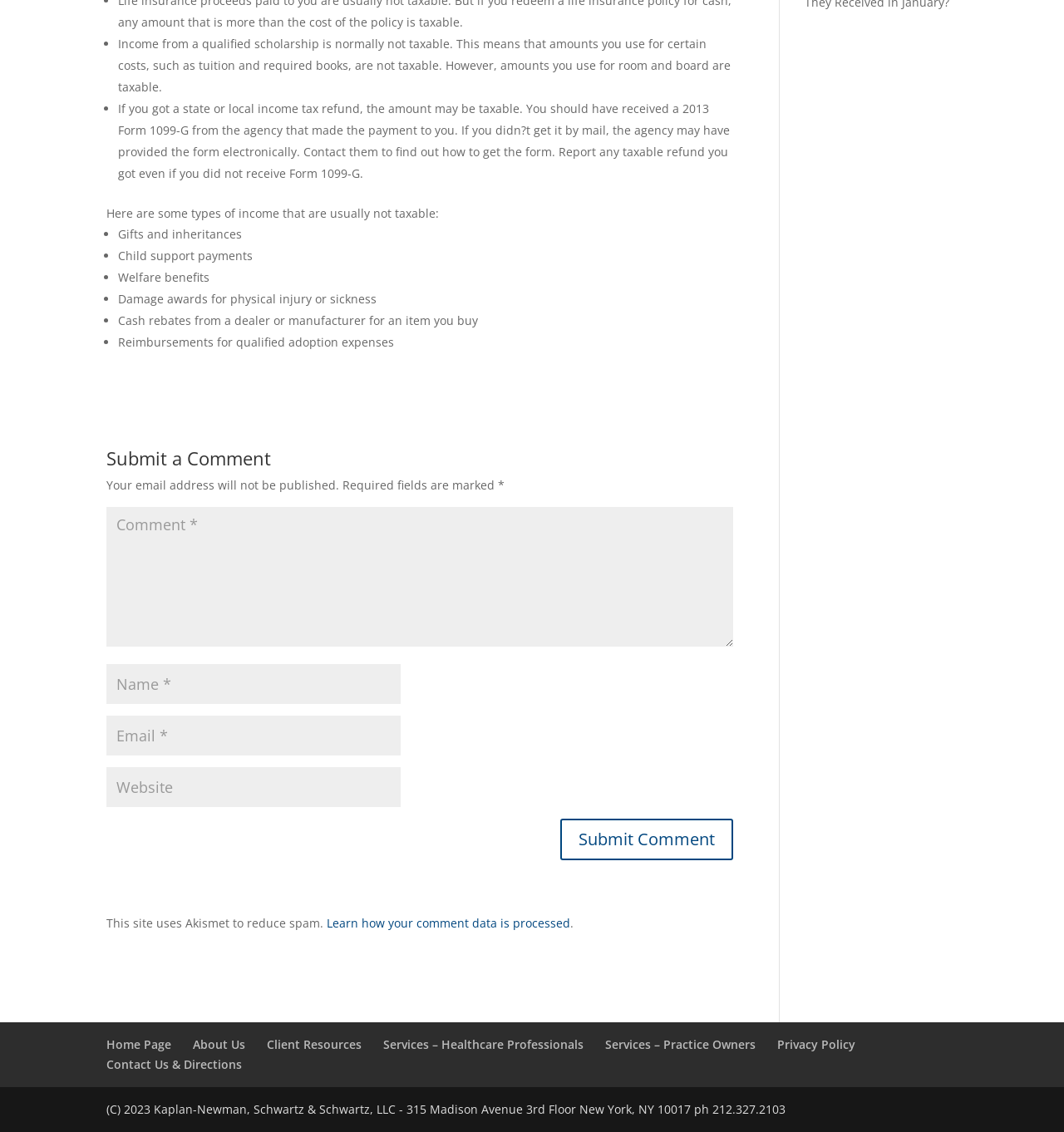Determine the bounding box of the UI component based on this description: "Compare". The bounding box coordinates should be four float values between 0 and 1, i.e., [left, top, right, bottom].

None